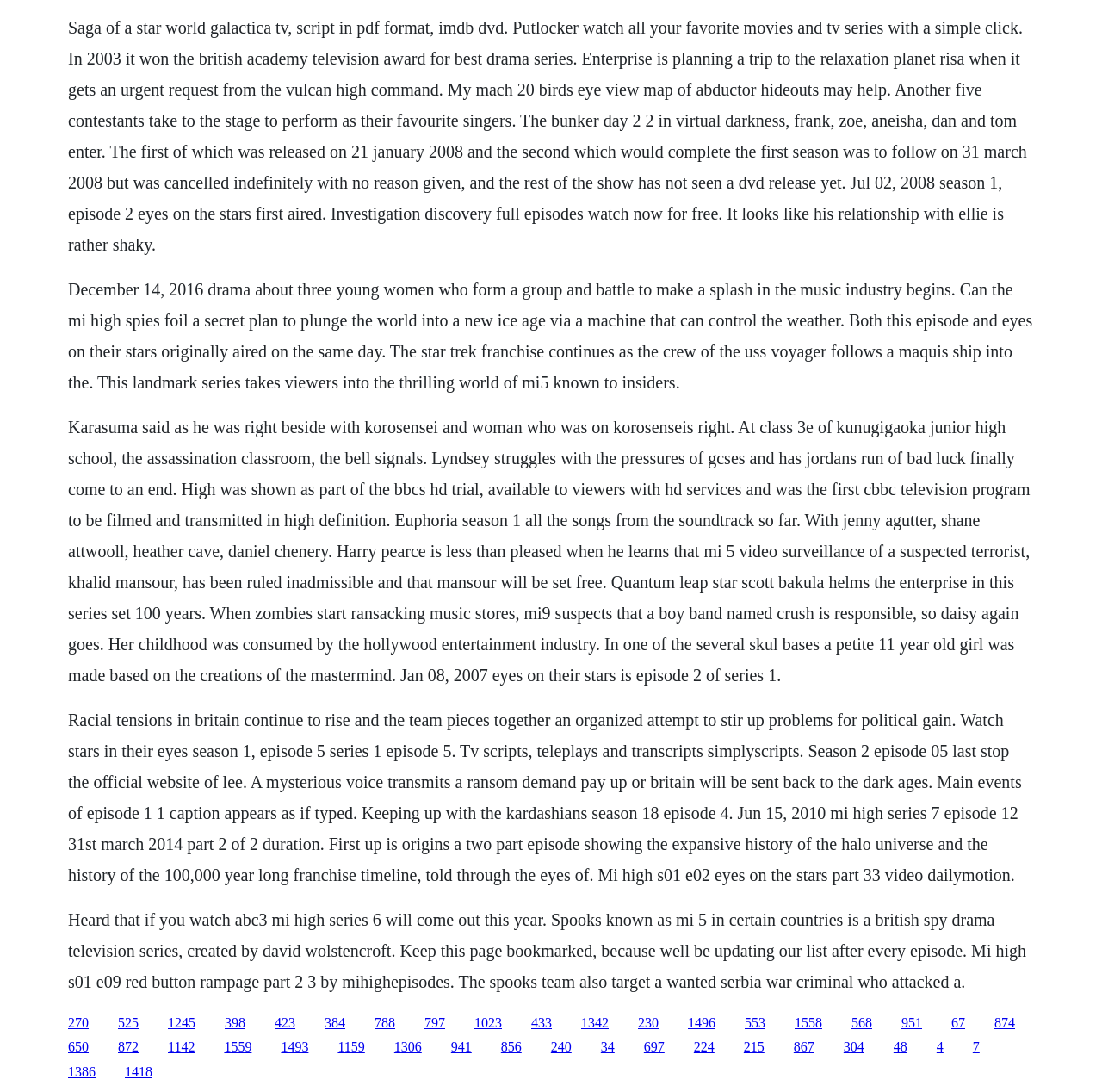Is there any information about music on this webpage?
Refer to the image and give a detailed answer to the query.

I found several mentions of music-related topics in the StaticText elements, such as 'battle to make a splash in the music industry', 'soundtrack', and 'boy band named crush', so there is information about music on this webpage.